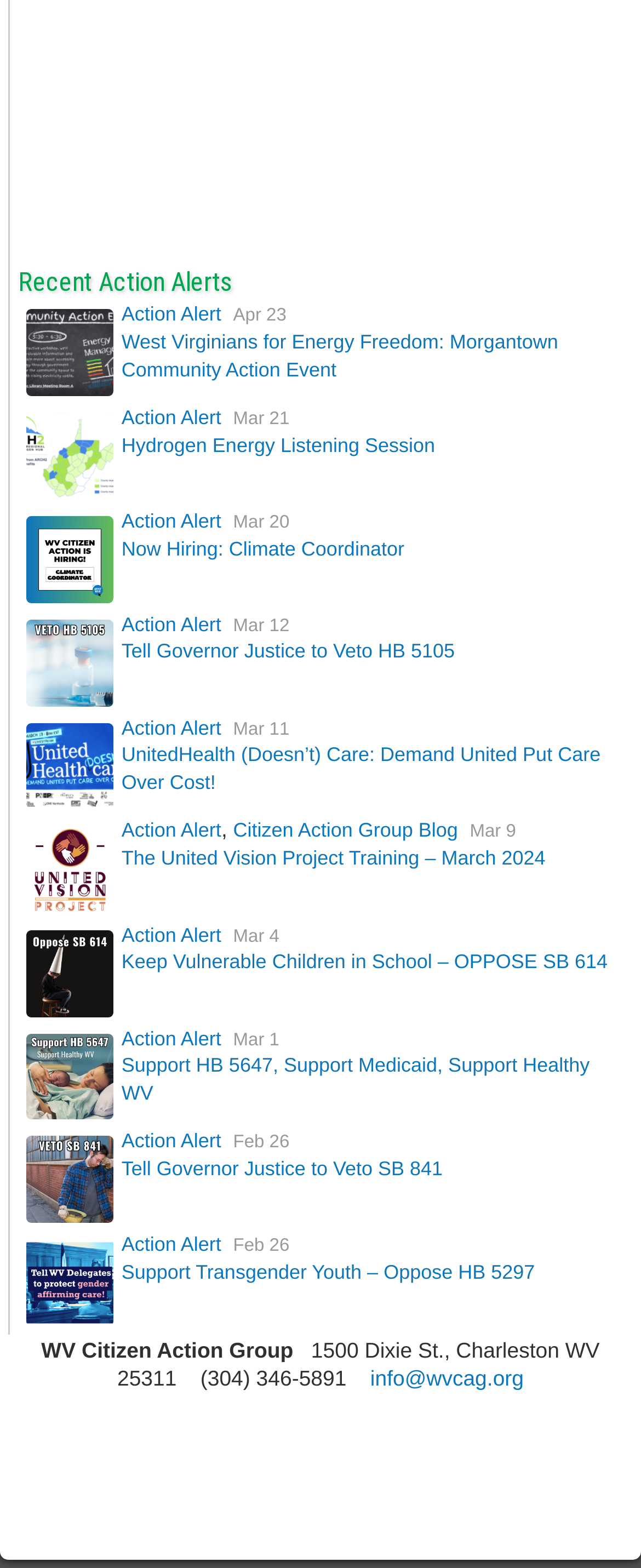Please predict the bounding box coordinates of the element's region where a click is necessary to complete the following instruction: "Read about the West Virginians for Energy Freedom event". The coordinates should be represented by four float numbers between 0 and 1, i.e., [left, top, right, bottom].

[0.19, 0.21, 0.871, 0.243]